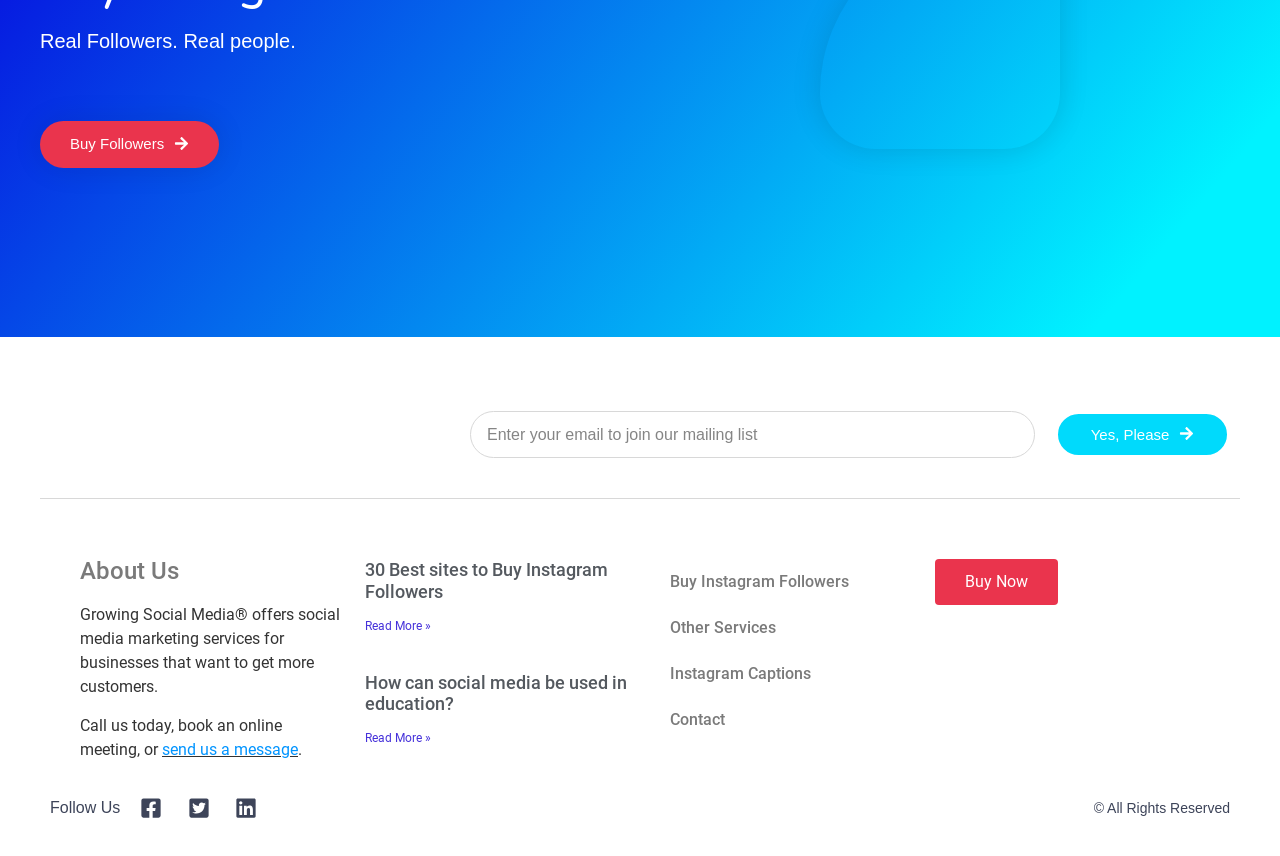Give a one-word or short phrase answer to the question: 
What is the purpose of the 'Yes, Please' button?

To submit email